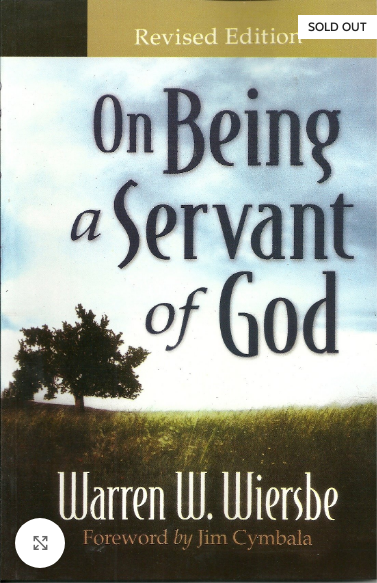Give a thorough explanation of the elements present in the image.

The image displays the cover of the book "On Being a Servant of God" by Warren W. Wiersbe, featuring a scenic background that suggests themes of nature and contemplation. Prominently displayed at the top is the text "Revised Edition," while the title is artistically integrated, showcasing the central theme of the book. The author’s name is also included, highlighting Wiersbe's prominence within the literary and theological community. A "SOLD OUT" label is visible in the upper right corner, indicating the book's current unavailability. This work includes a foreword by Jim Cymbala, suggesting its significance and endorsement within spiritual and leadership contexts. The overall design is both inviting and reflective, aligning with the book's focus on spiritual service and guidance.